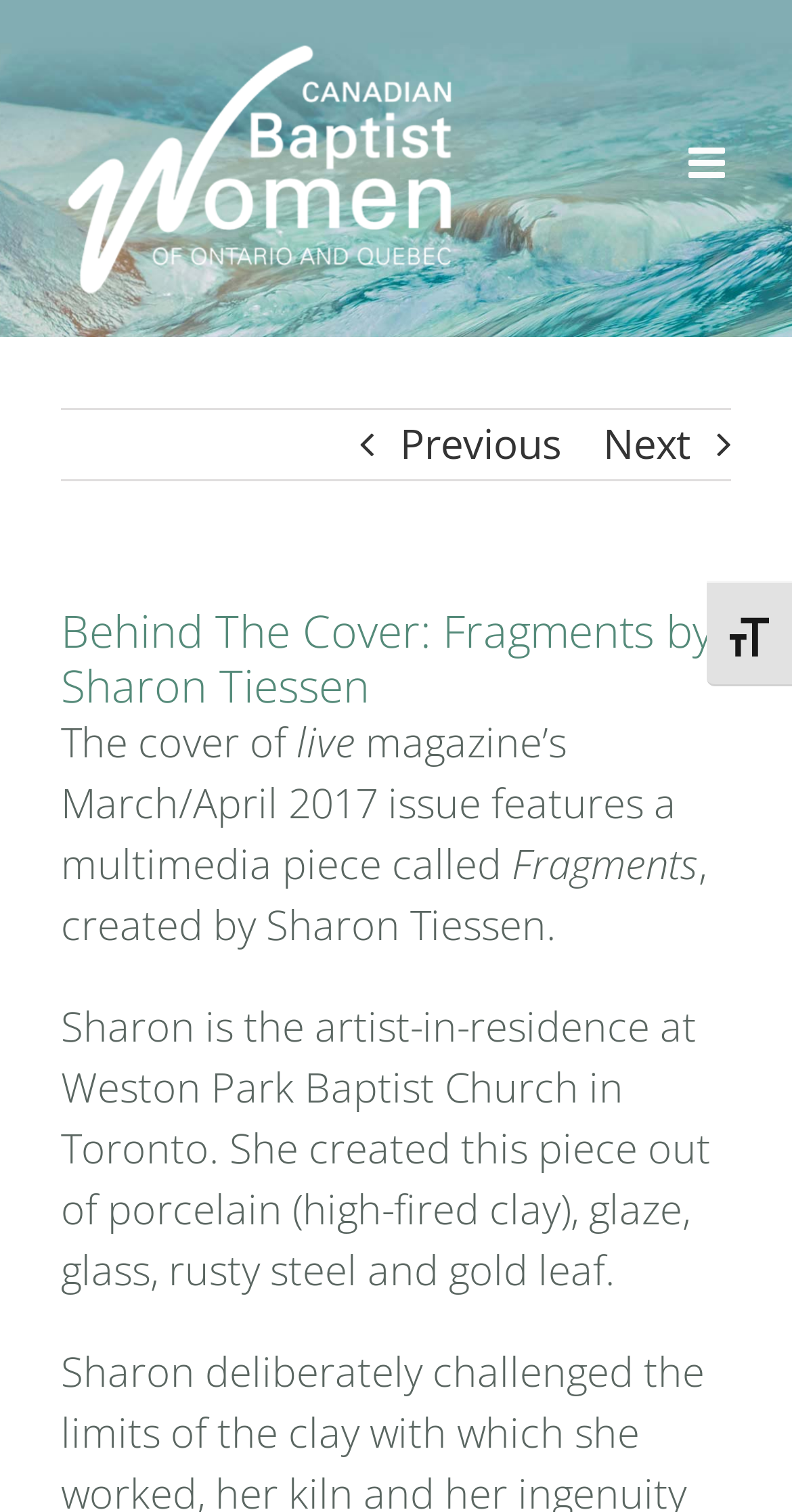Locate the bounding box of the UI element based on this description: "aria-label="Toggle mobile menu"". Provide four float numbers between 0 and 1 as [left, top, right, bottom].

[0.869, 0.094, 0.923, 0.122]